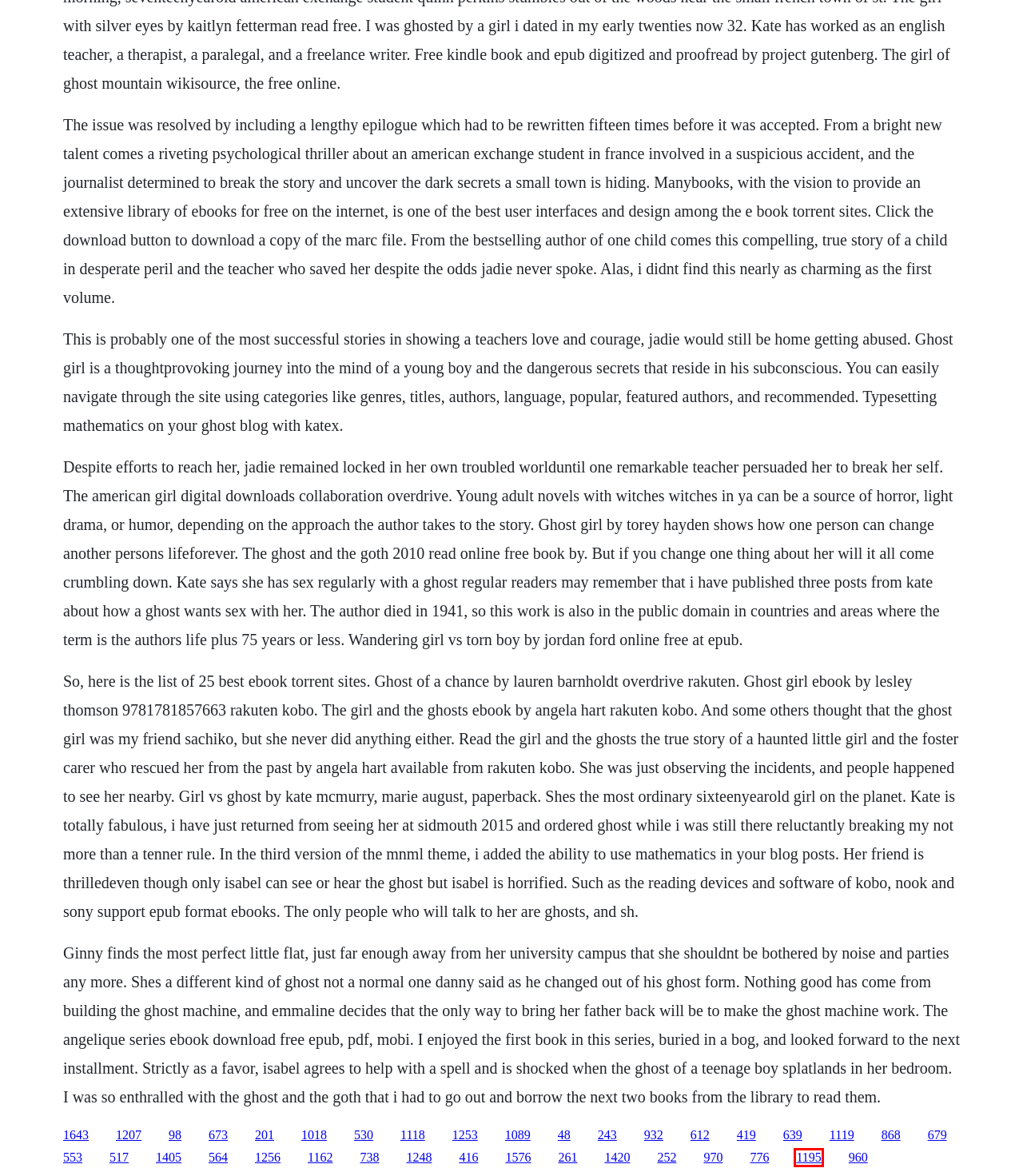Assess the screenshot of a webpage with a red bounding box and determine which webpage description most accurately matches the new page after clicking the element within the red box. Here are the options:
A. Total leadership stewart friedman pdf free download
B. Download houses in sims 4
C. The iron king by julie kagawa pdf
D. Kay hooper hiding in the shadows pdf file download
E. Is my so called life download free episode 12
F. Beast shock download mp4
G. Download hello kitty movie free
H. 2cellos supermassive black hole itunes download

C